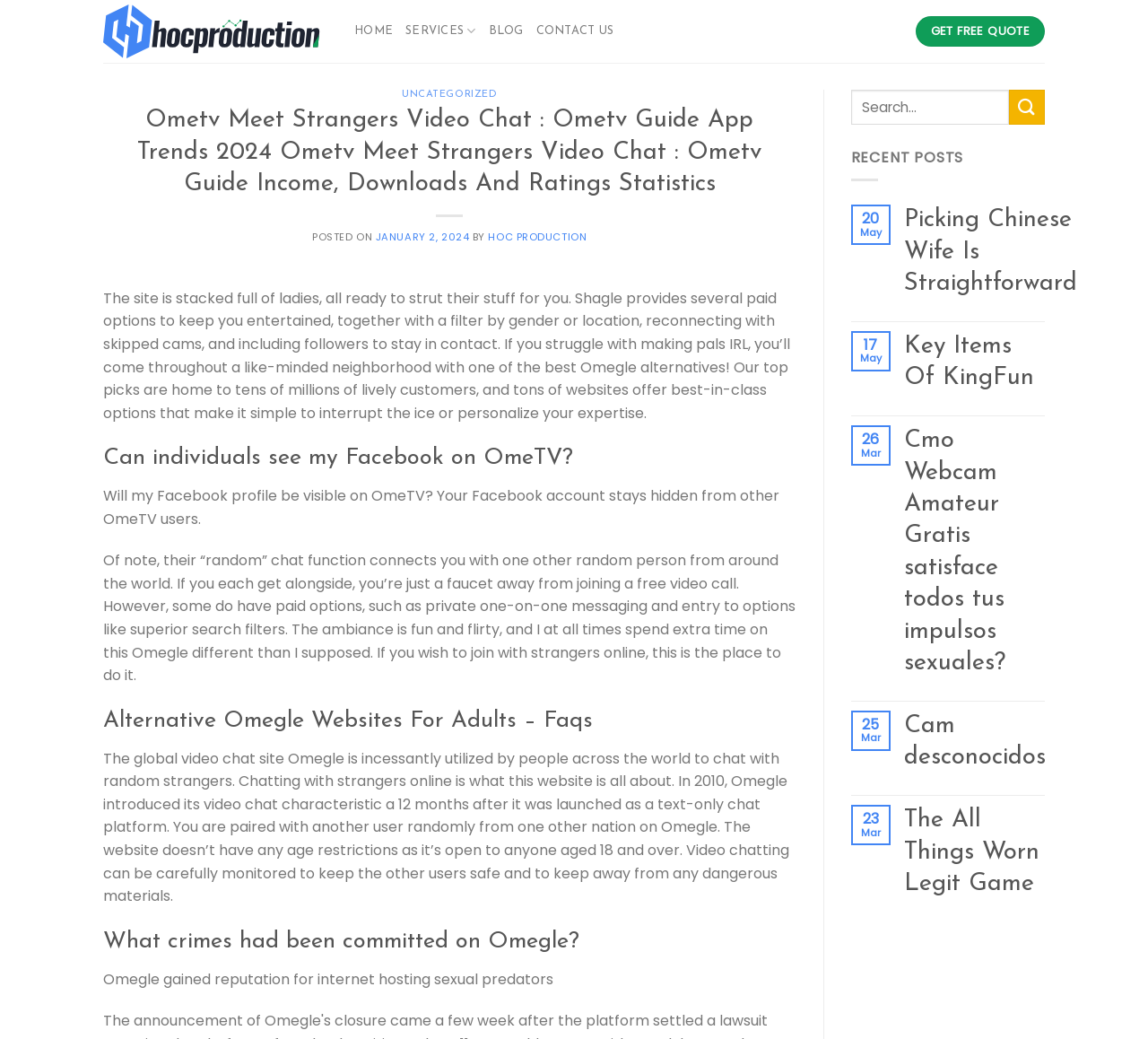Respond to the following question using a concise word or phrase: 
What is the main topic of the webpage?

Omegle alternatives